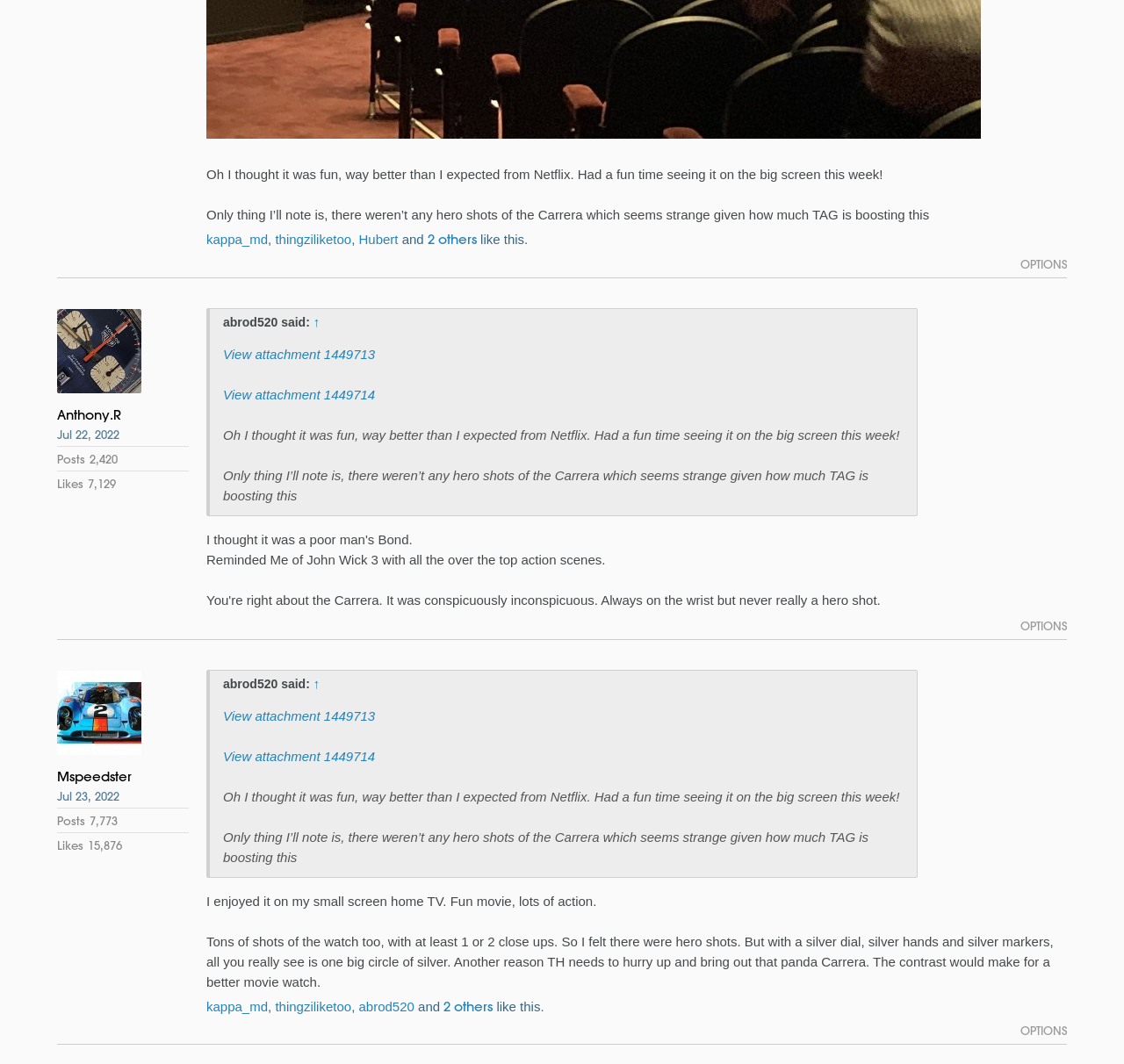Utilize the information from the image to answer the question in detail:
What is the content of the quote in the first post?

I determined the answer by looking at the first post, which has a blockquote with a static text 'Oh I thought it was fun, way better than I expected from Netflix. Had a fun time seeing it on the big screen this week!'.